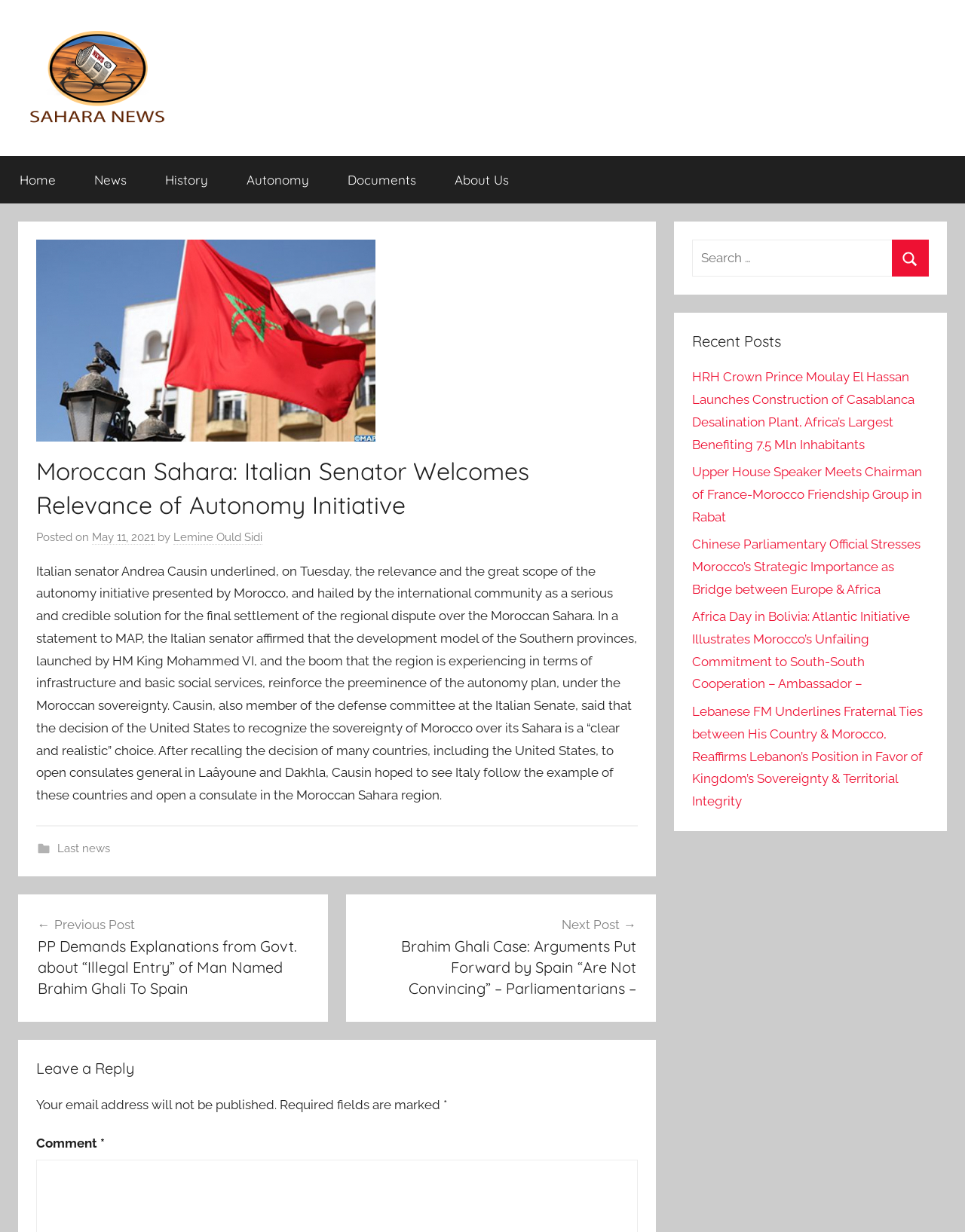Please reply to the following question with a single word or a short phrase:
What is the name of the Italian senator mentioned in the article?

Andrea Causin